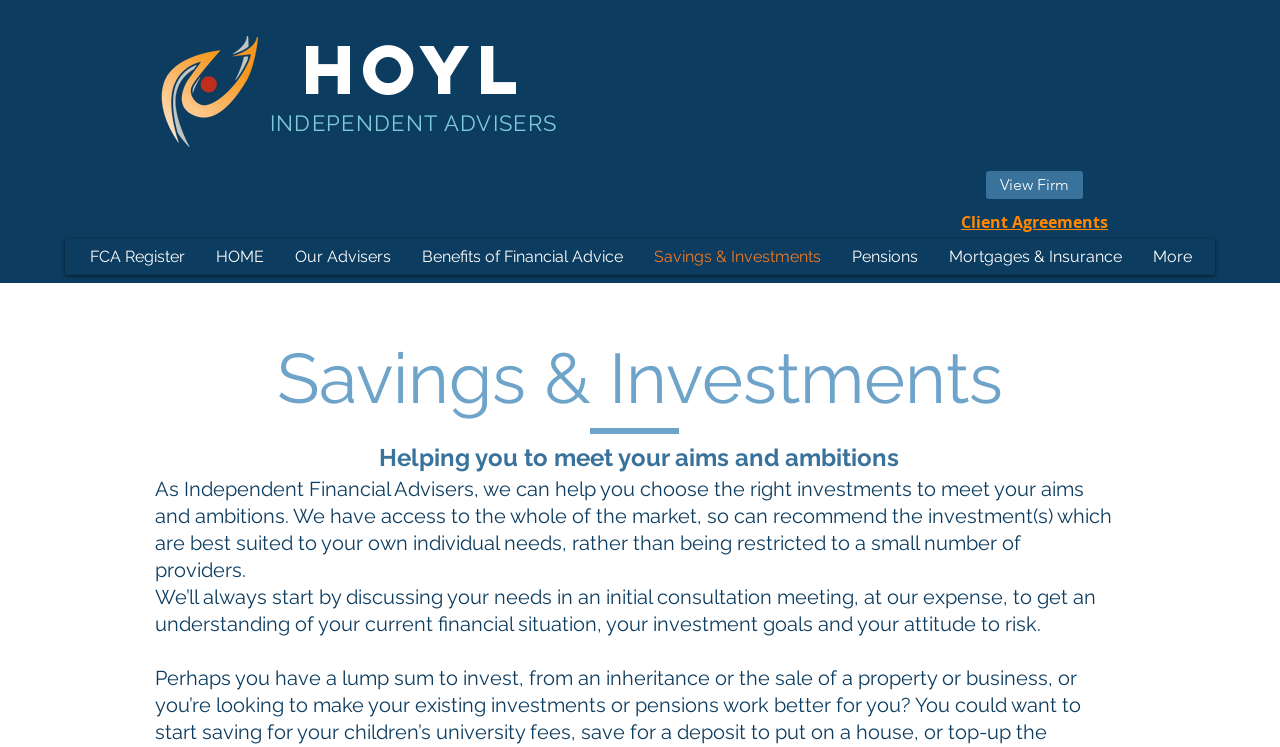What is the benefit of their investment advice?
Could you please answer the question thoroughly and with as much detail as possible?

According to the StaticText element, as Independent Financial Advisers, they have access to the whole of the market, which means they can recommend the investment(s) that are best suited to the user's individual needs, rather than being restricted to a small number of providers.